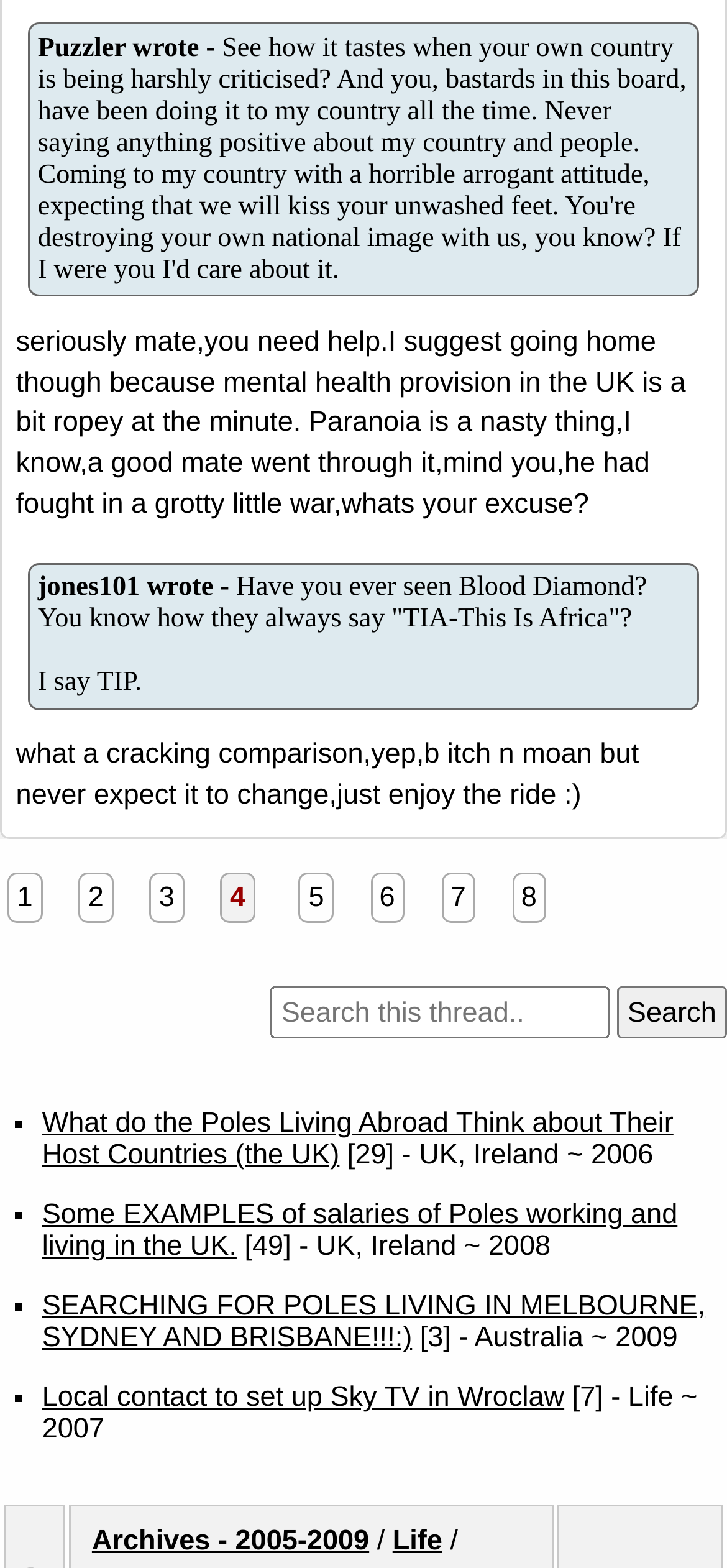Please analyze the image and provide a thorough answer to the question:
What is the category of the link 'What do the Poles Living Abroad Think about Their Host Countries (the UK)'?

The link 'What do the Poles Living Abroad Think about Their Host Countries (the UK)' is categorized under 'Life' because it is listed under a section with a 'Life' link at the bottom of the webpage.